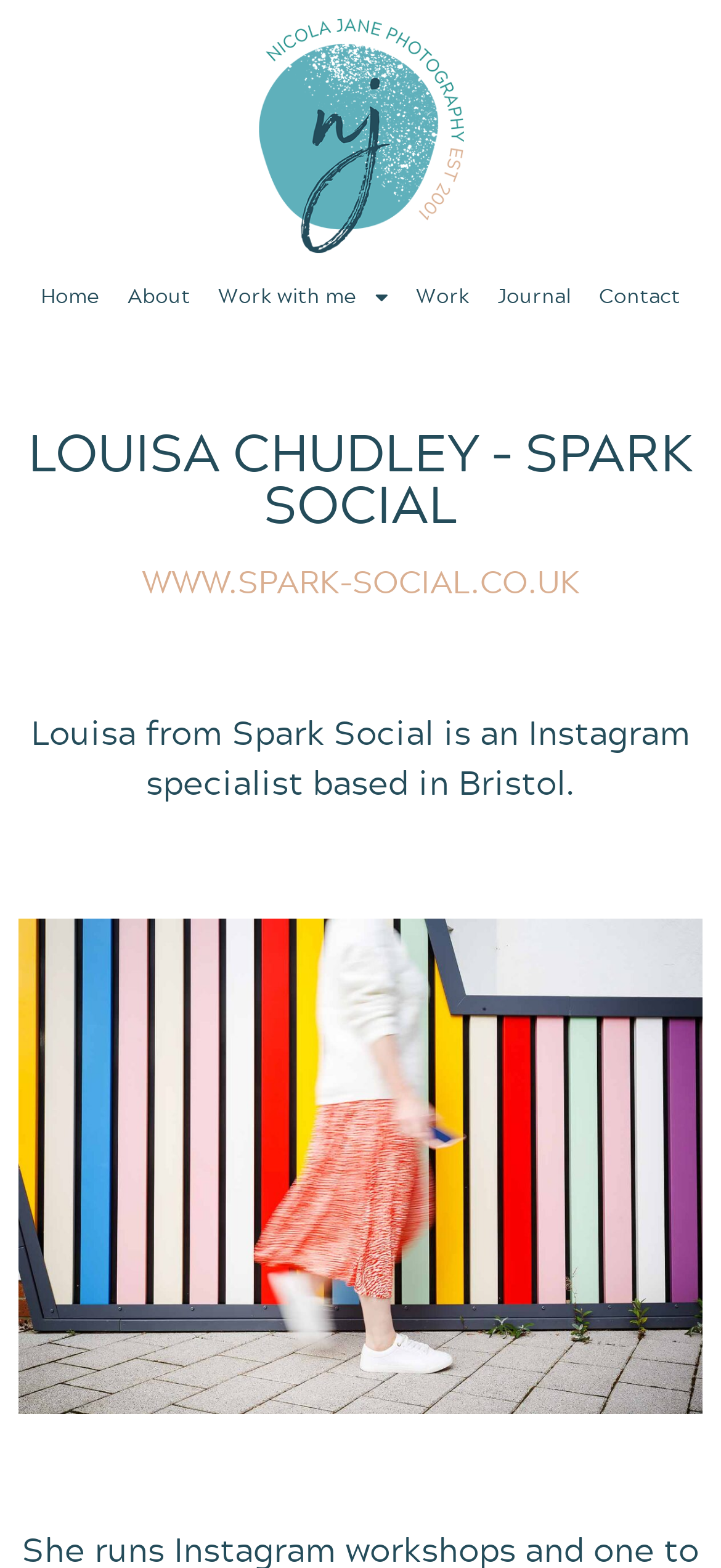Please determine the bounding box coordinates for the UI element described here. Use the format (top-left x, top-left y, bottom-right x, bottom-right y) with values bounded between 0 and 1: www.spark-social.co.uk

[0.196, 0.355, 0.804, 0.385]